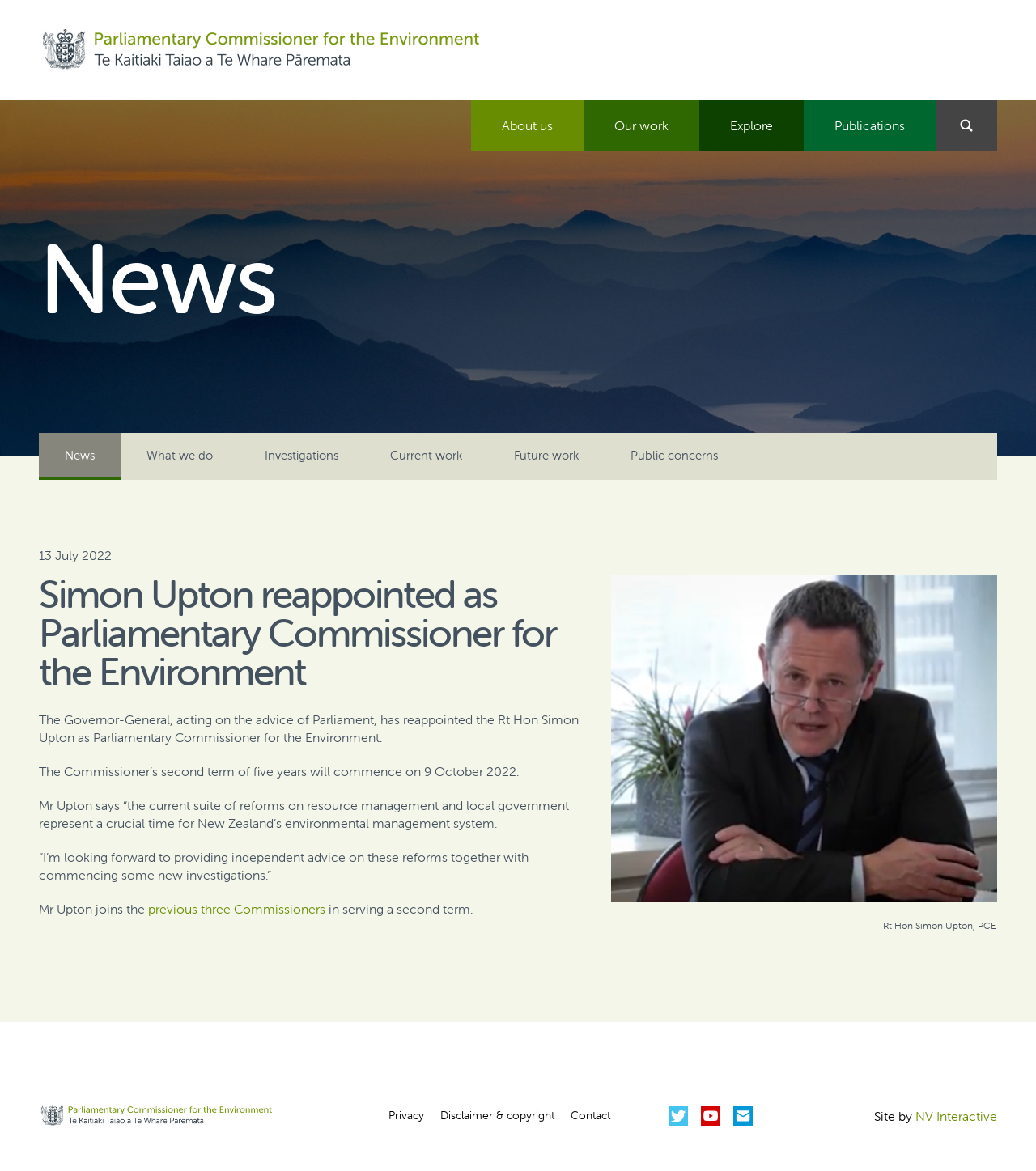Provide a brief response using a word or short phrase to this question:
How many social media links are there at the bottom of the webpage?

3